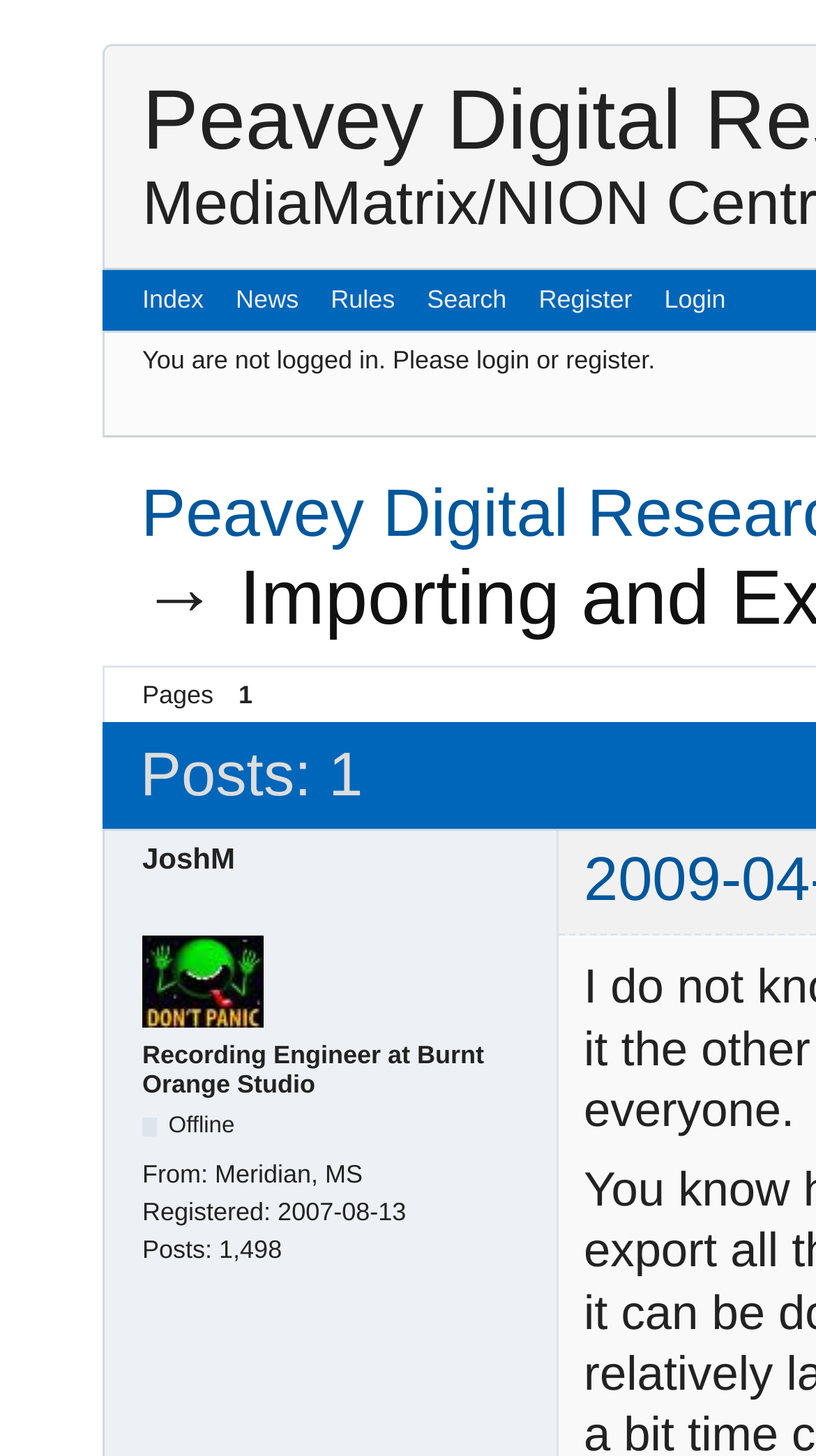Construct a thorough caption encompassing all aspects of the webpage.

The webpage appears to be a discussion forum page, specifically the first page of a thread about importing and exporting control settings in NWare. At the top of the page, there is a navigation menu with links to "Index", "News", "Rules", "Search", "Register", and "Login", arranged horizontally from left to right.

Below the navigation menu, there is a notification area that indicates the user is not logged in, with a message "You are not logged in." and a prompt to "Please login or register.".

To the left of the notification area, there is a section that displays information about a user, JoshM, who is a Recording Engineer at Burnt Orange Studio. The user's profile picture is displayed above their title and location, which is Meridian, MS. The user's registration date and post count are also displayed, showing that they registered on 2007-08-13 and have made 1,498 posts.

The rest of the page is likely dedicated to the discussion thread, but the provided accessibility tree does not contain any information about the thread's content.